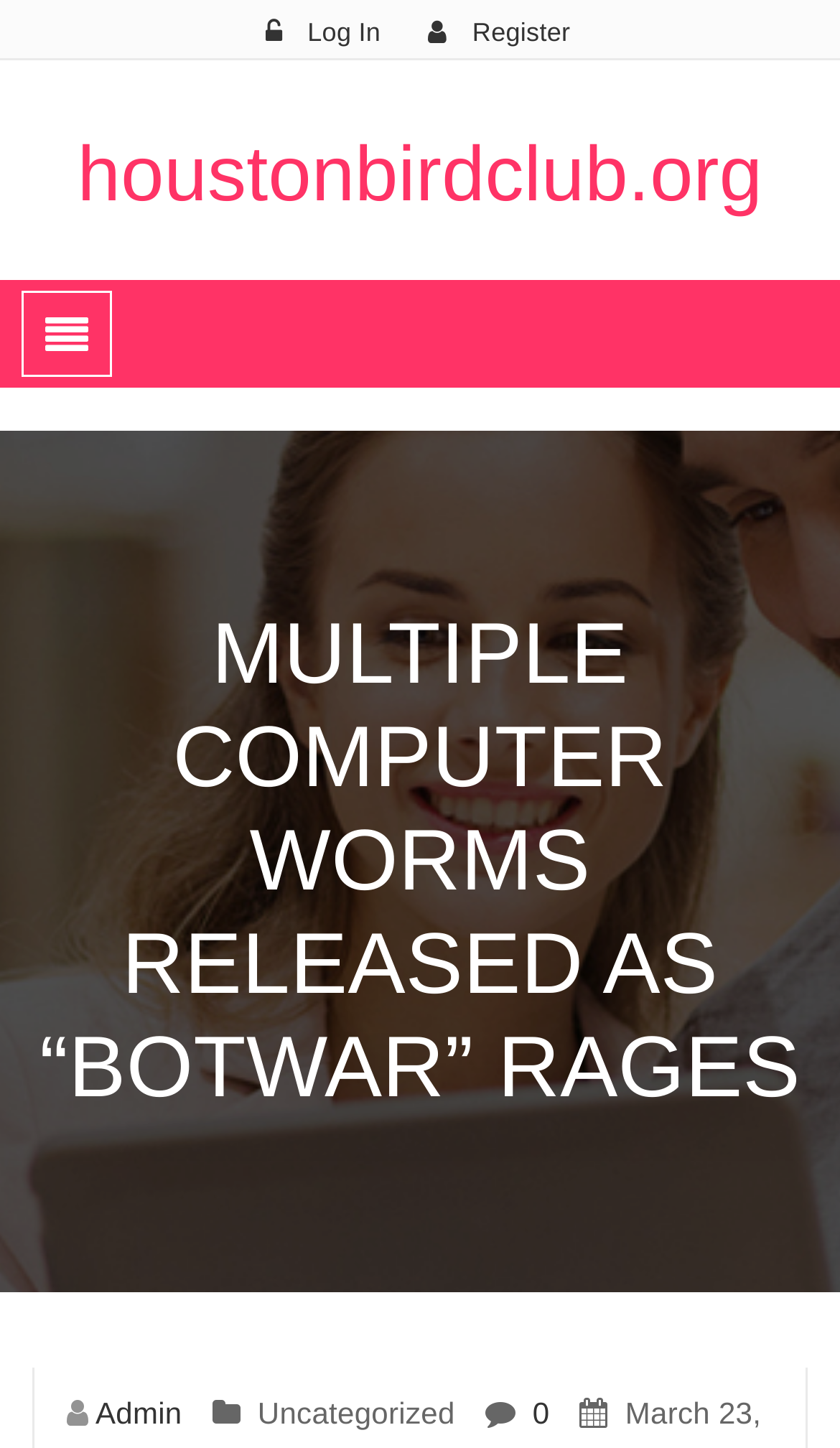How many links are in the top navigation bar?
Ensure your answer is thorough and detailed.

I counted the number of link elements in the top navigation bar and found two links: 'Log In' and 'Register'.